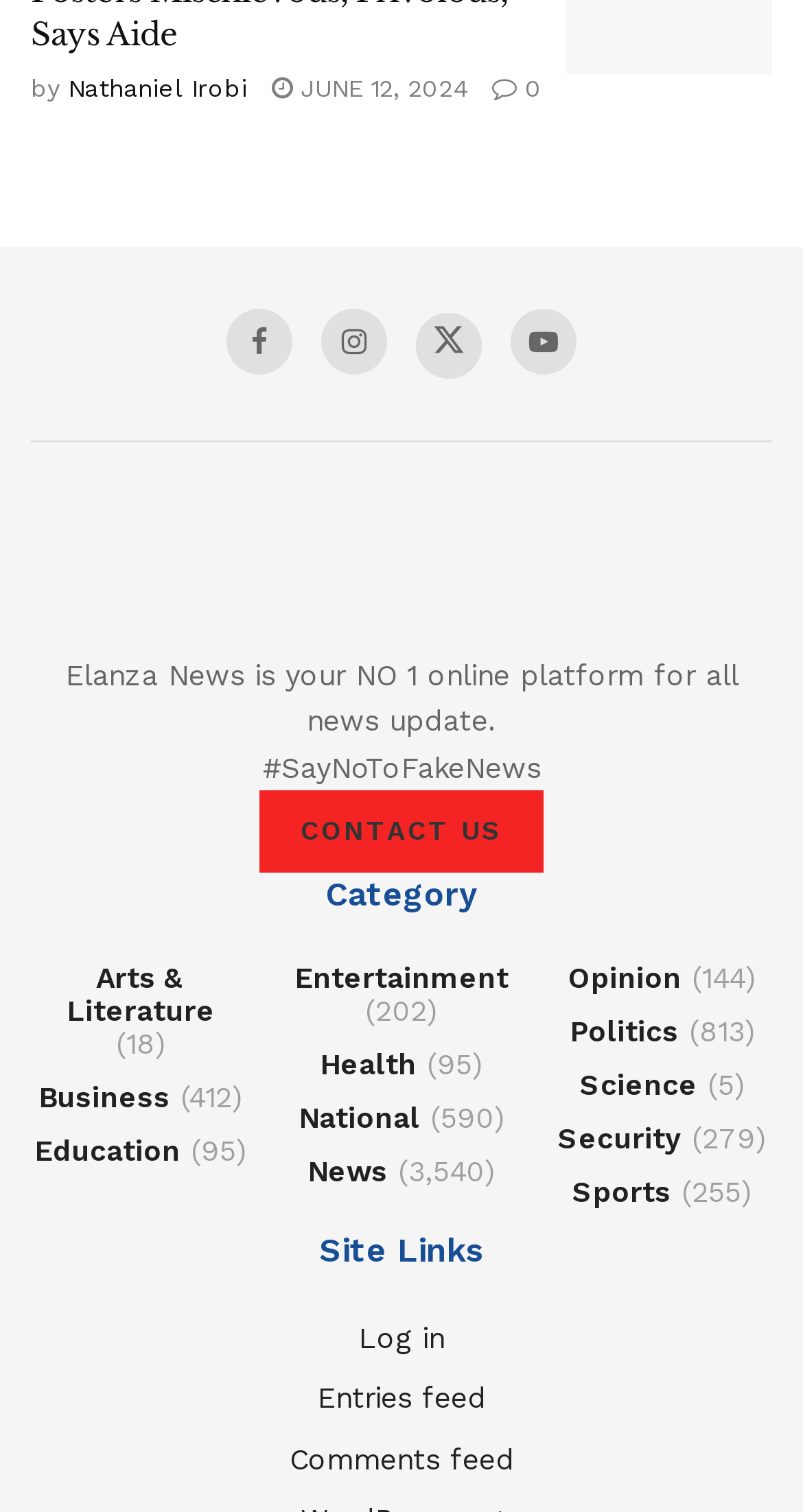Locate the bounding box of the UI element described in the following text: "Nathaniel Irobi".

[0.085, 0.049, 0.308, 0.068]